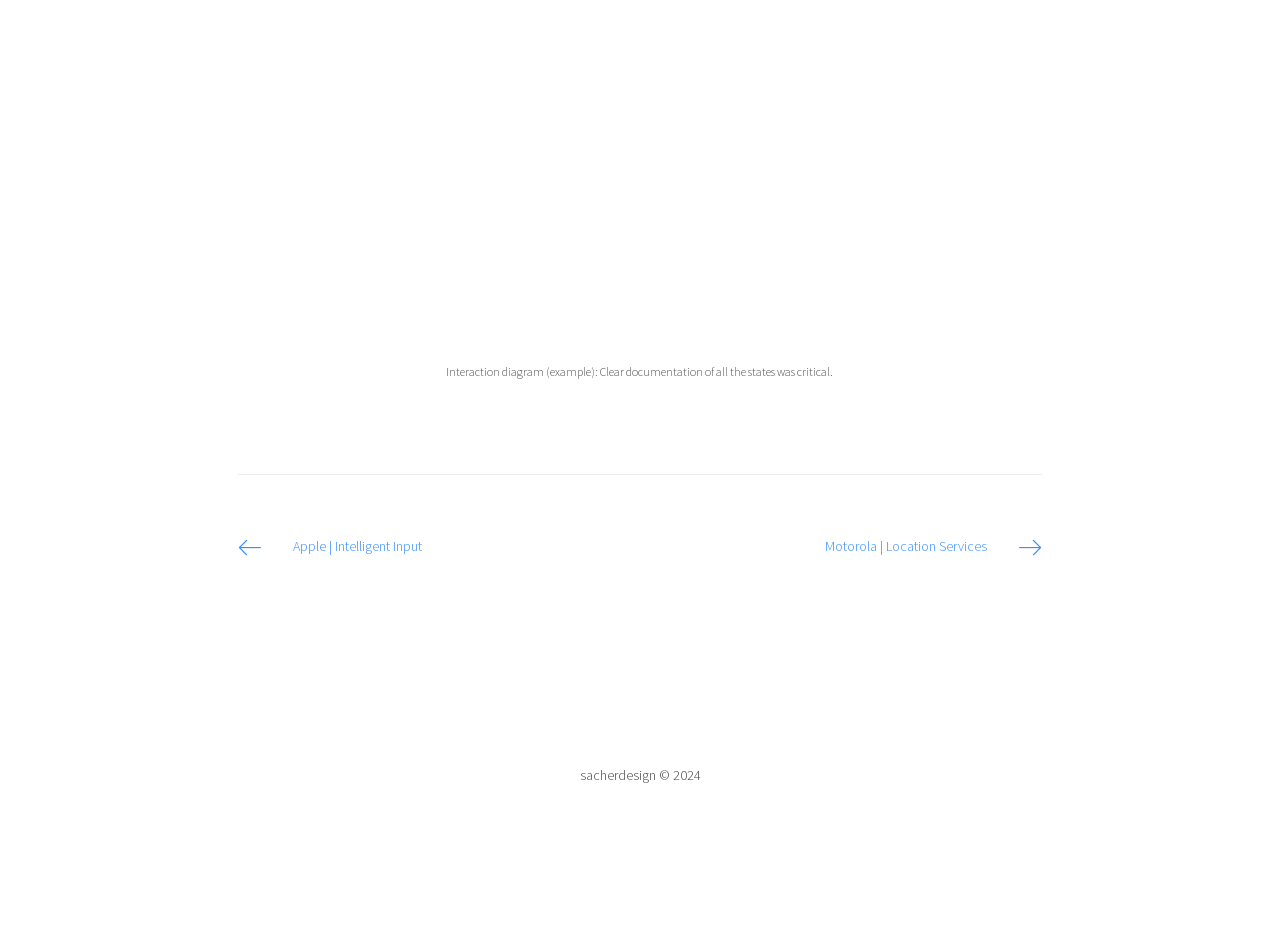What is the company name in the footer?
Please respond to the question with a detailed and well-explained answer.

The company name in the footer is 'sacherdesign', which is mentioned in the StaticText element with the text 'sacherdesign © 2024' inside the contentinfo element.